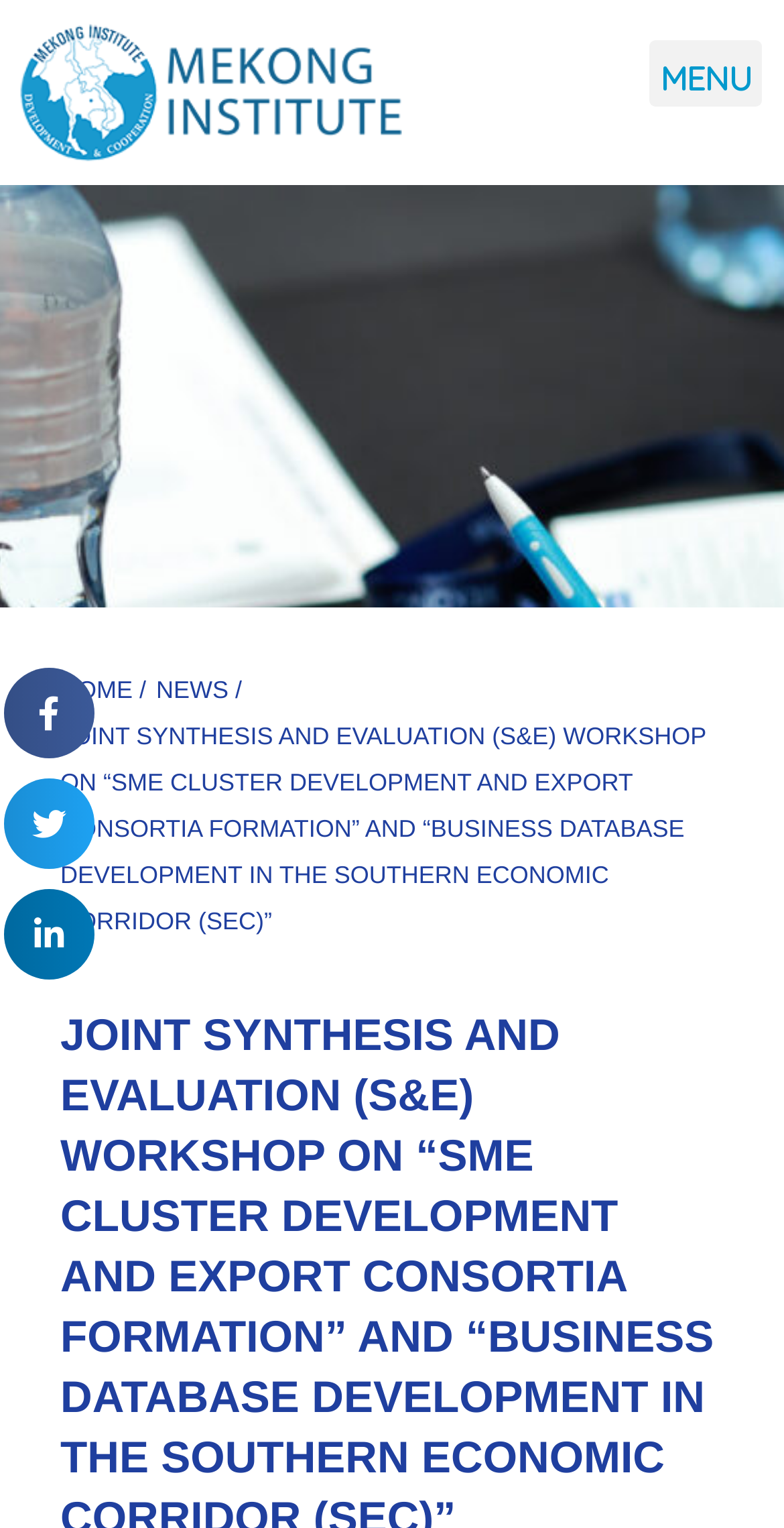Write an extensive caption that covers every aspect of the webpage.

The webpage appears to be an event page for a workshop organized by the Mekong Institute. At the top, there is a header section that spans almost the entire width of the page. Within this section, there is a menu toggle button located at the top right corner. Below the header, there are three links aligned horizontally, labeled "HOME", "NEWS", and possibly others not shown. 

The main content of the page is a title that occupies a significant portion of the page, stating the name of the workshop: "JOINT SYNTHESIS AND EVALUATION (S&E) WORKSHOP ON “SME CLUSTER DEVELOPMENT AND EXPORT CONSORTIA FORMATION” AND “BUSINESS DATABASE DEVELOPMENT IN THE SOUTHERN ECONOMIC CORRIDOR (SEC)”". This title is positioned below the header and links.

On the left side of the page, there are three social media sharing buttons, one each for Facebook, Twitter, and LinkedIn, stacked vertically. These buttons are situated near the top of the page, slightly below the header section.